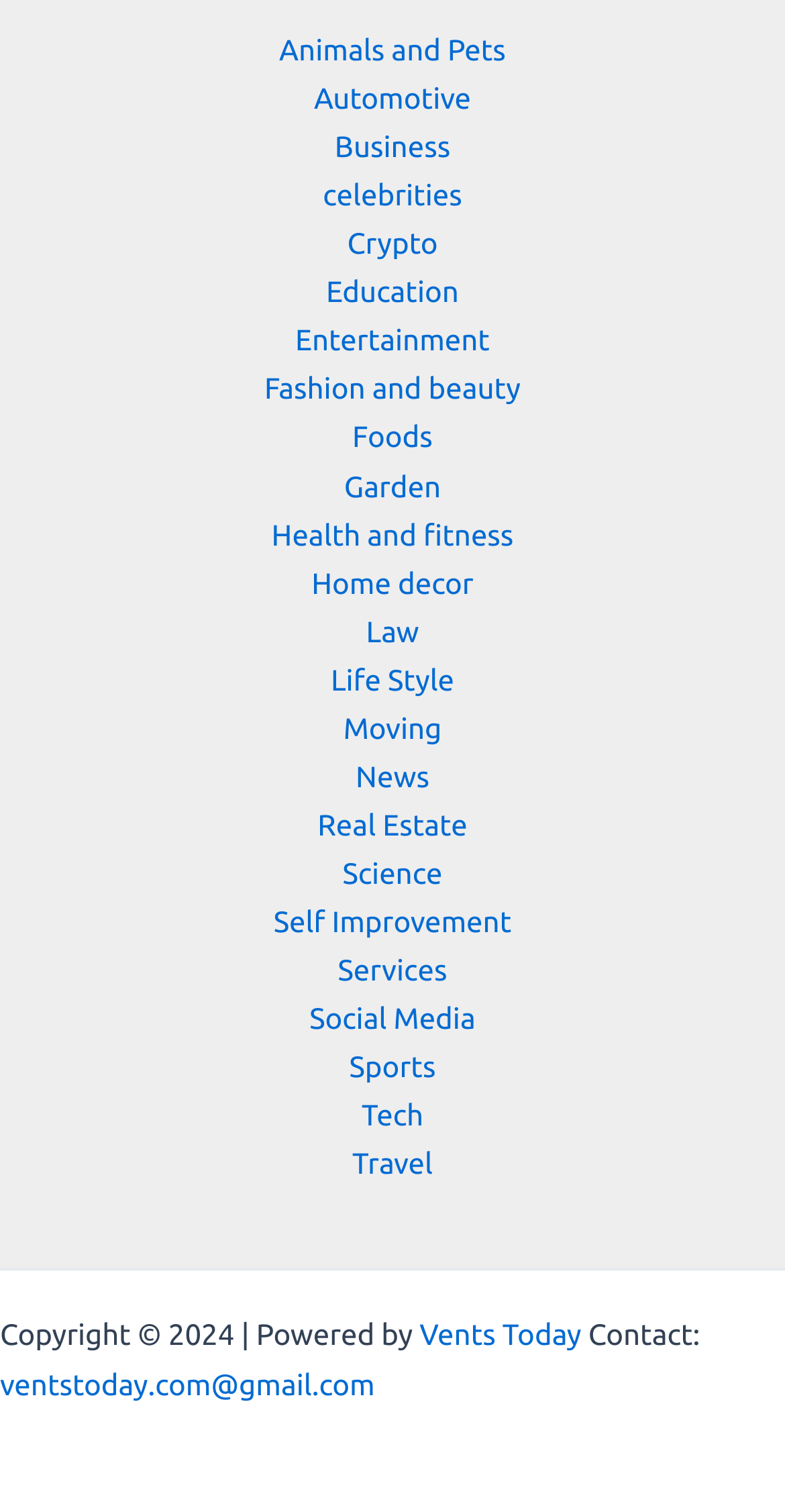What is the copyright year mentioned on the webpage?
Please provide a comprehensive answer based on the information in the image.

The copyright information is mentioned at the bottom of the webpage, which states 'Copyright © 2024 | Powered by'.